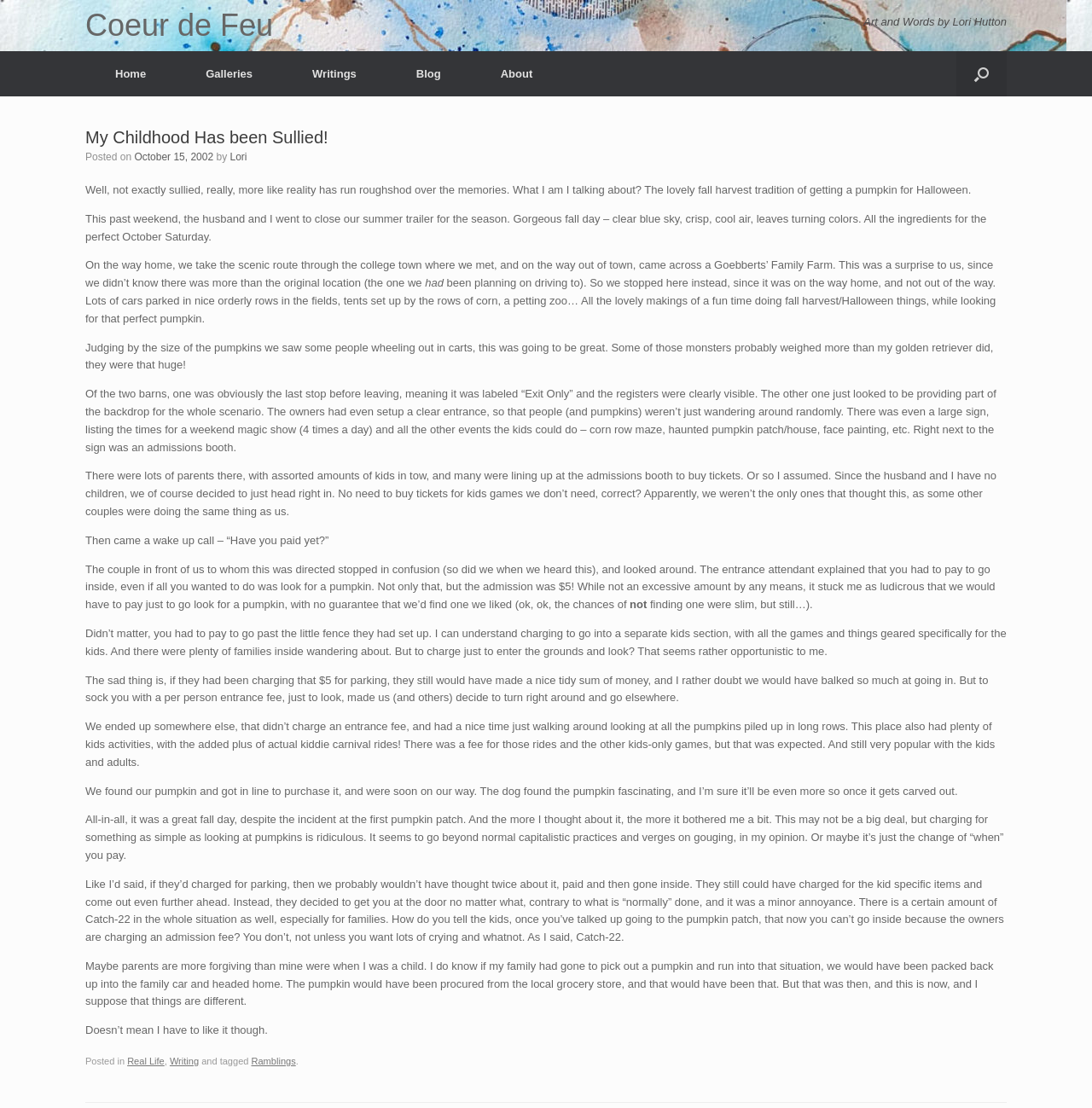How much was the admission fee?
From the image, respond with a single word or phrase.

$5